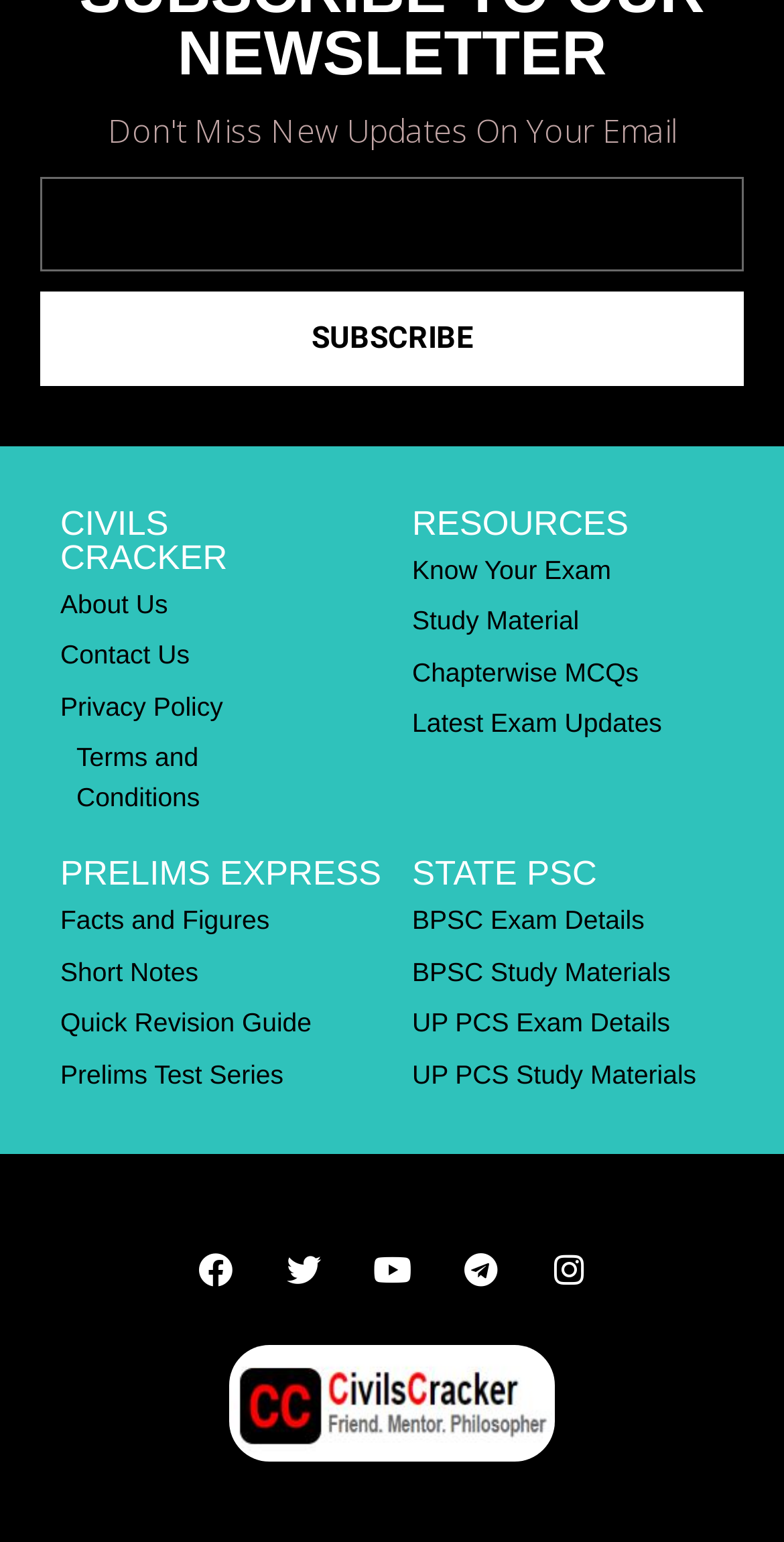Look at the image and write a detailed answer to the question: 
What is the name of the website?

The heading 'CIVILS CRACKER' is prominently displayed on the webpage, indicating that it is the name of the website.